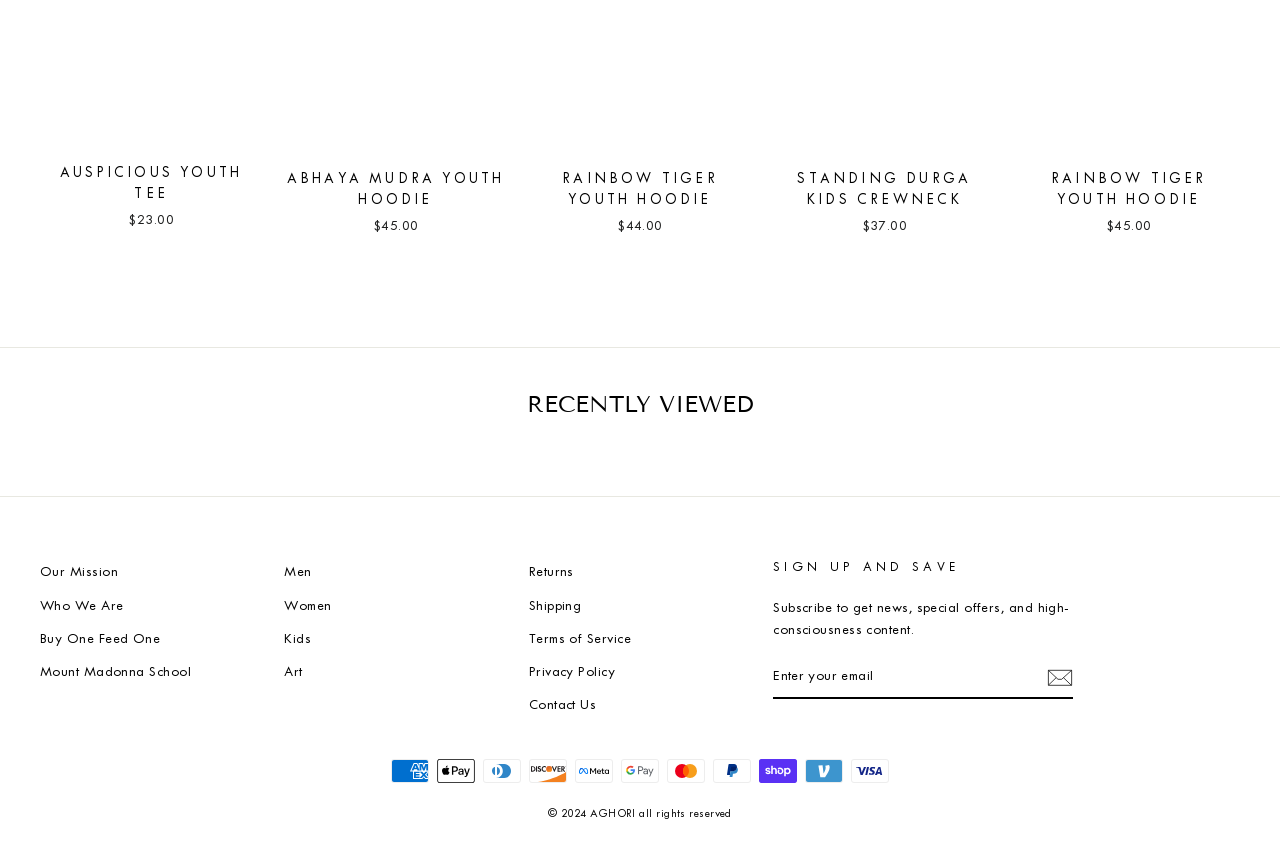What is the call-to-action button below the email textbox?
Please give a detailed and elaborate answer to the question based on the image.

The call-to-action button can be found by looking at the button element with the text 'Subscribe' which is located below the textbox with the label 'ENTER YOUR EMAIL'.